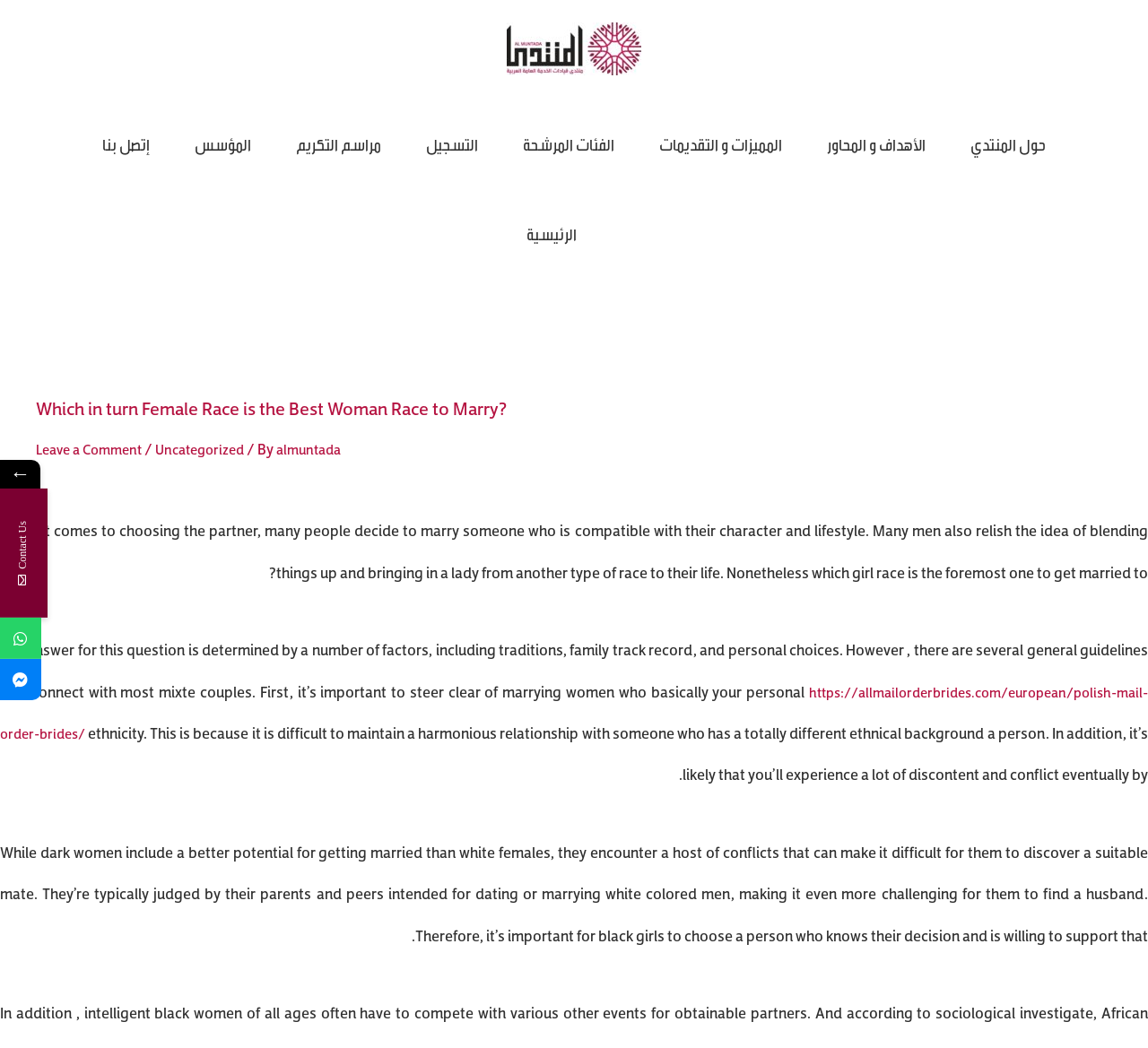Identify the bounding box for the element characterized by the following description: "الفئات المرشحة".

[0.436, 0.093, 0.555, 0.179]